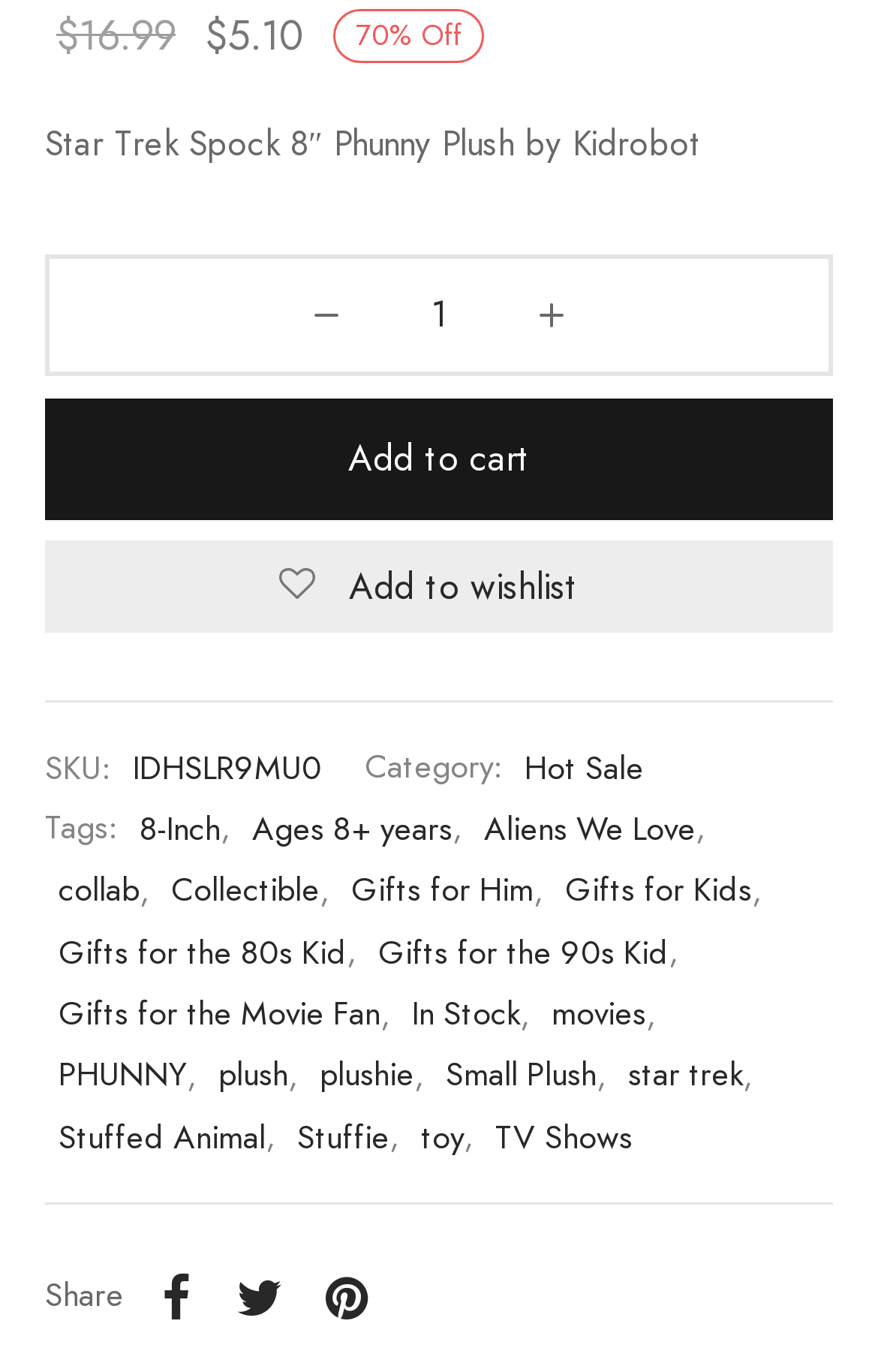Extract the bounding box coordinates for the HTML element that matches this description: "Gifts for the 80s Kid". The coordinates should be four float numbers between 0 and 1, i.e., [left, top, right, bottom].

[0.067, 0.672, 0.395, 0.716]